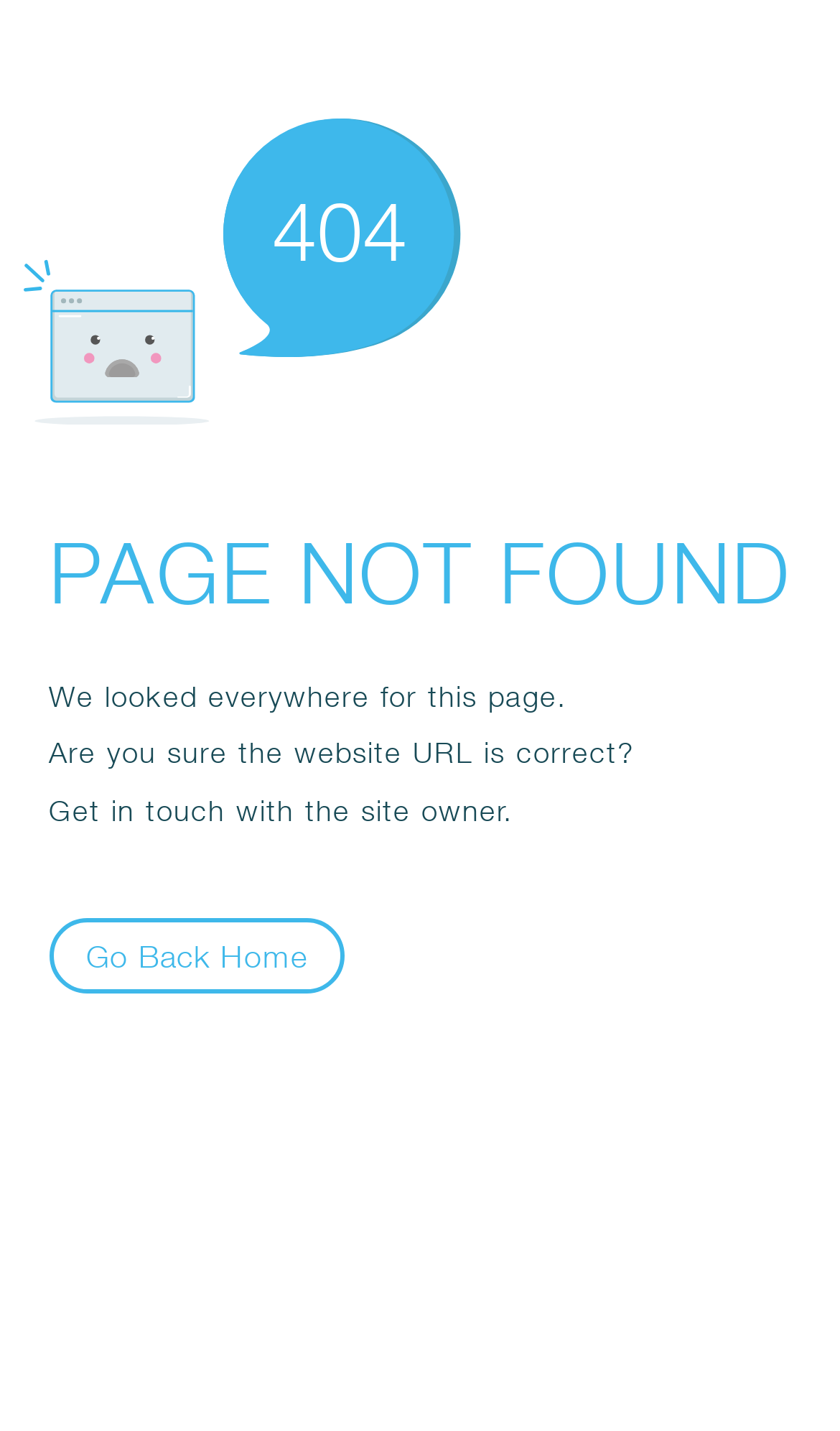Who can be contacted for assistance?
Using the information from the image, answer the question thoroughly.

The webpage suggests that the site owner can be contacted for assistance, as indicated by the static text element that reads 'Get in touch with the site owner'.